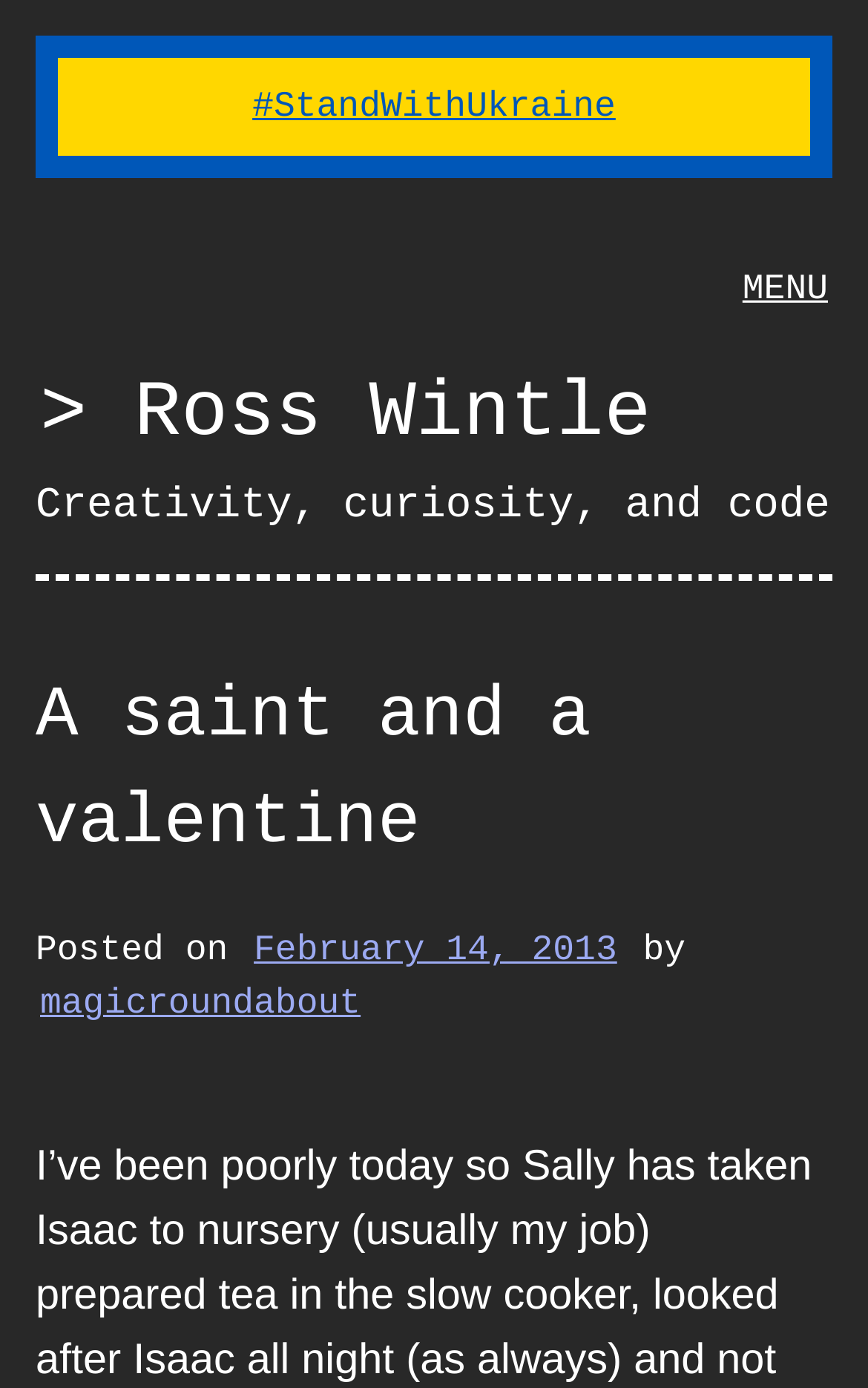What is the name of the author?
Using the information from the image, provide a comprehensive answer to the question.

I found the author's name by looking at the link element with the text 'Ross Wintle' which is located at the top of the page, indicating that it is the author's name.